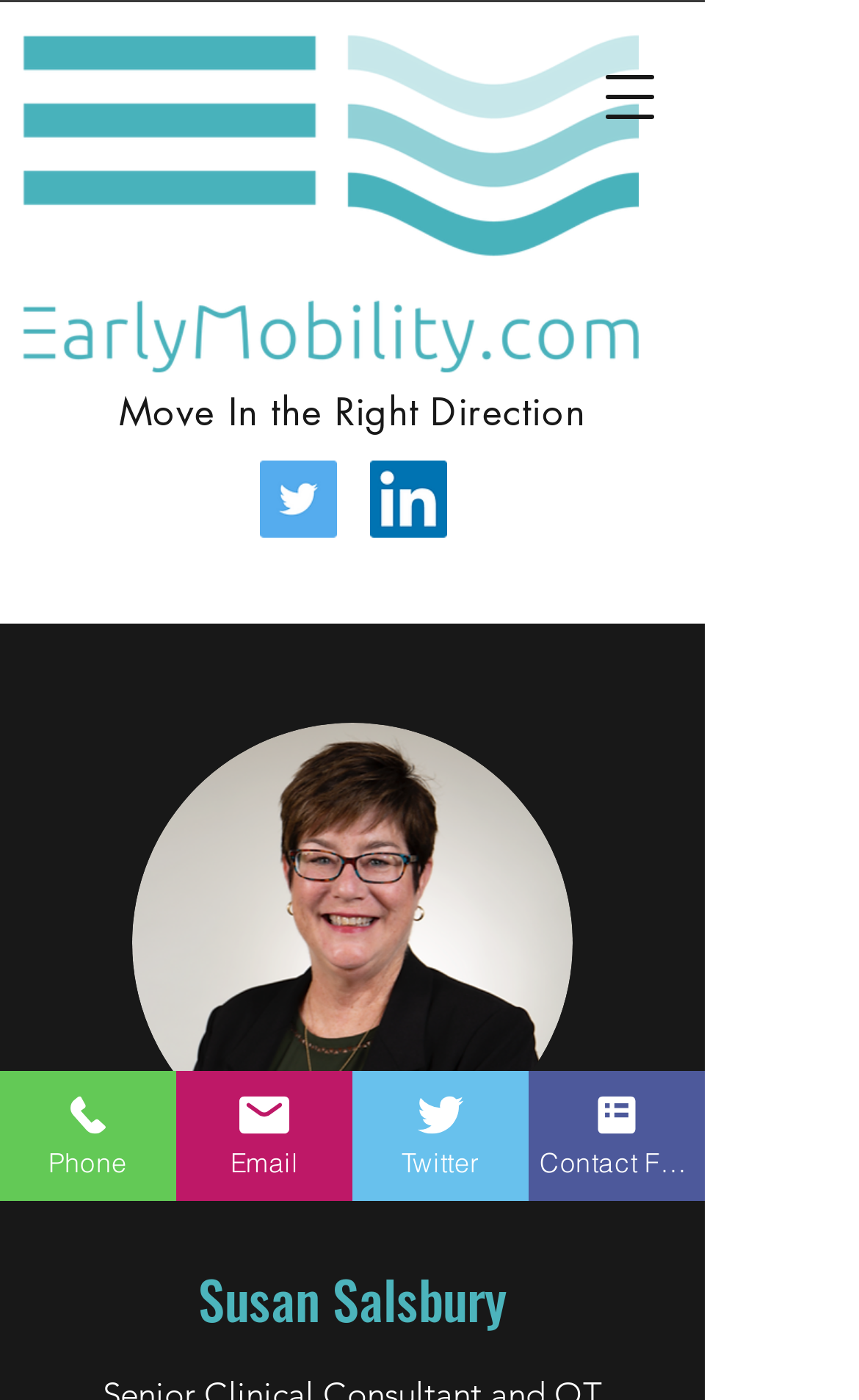Please determine the bounding box coordinates for the element with the description: "Blog".

None